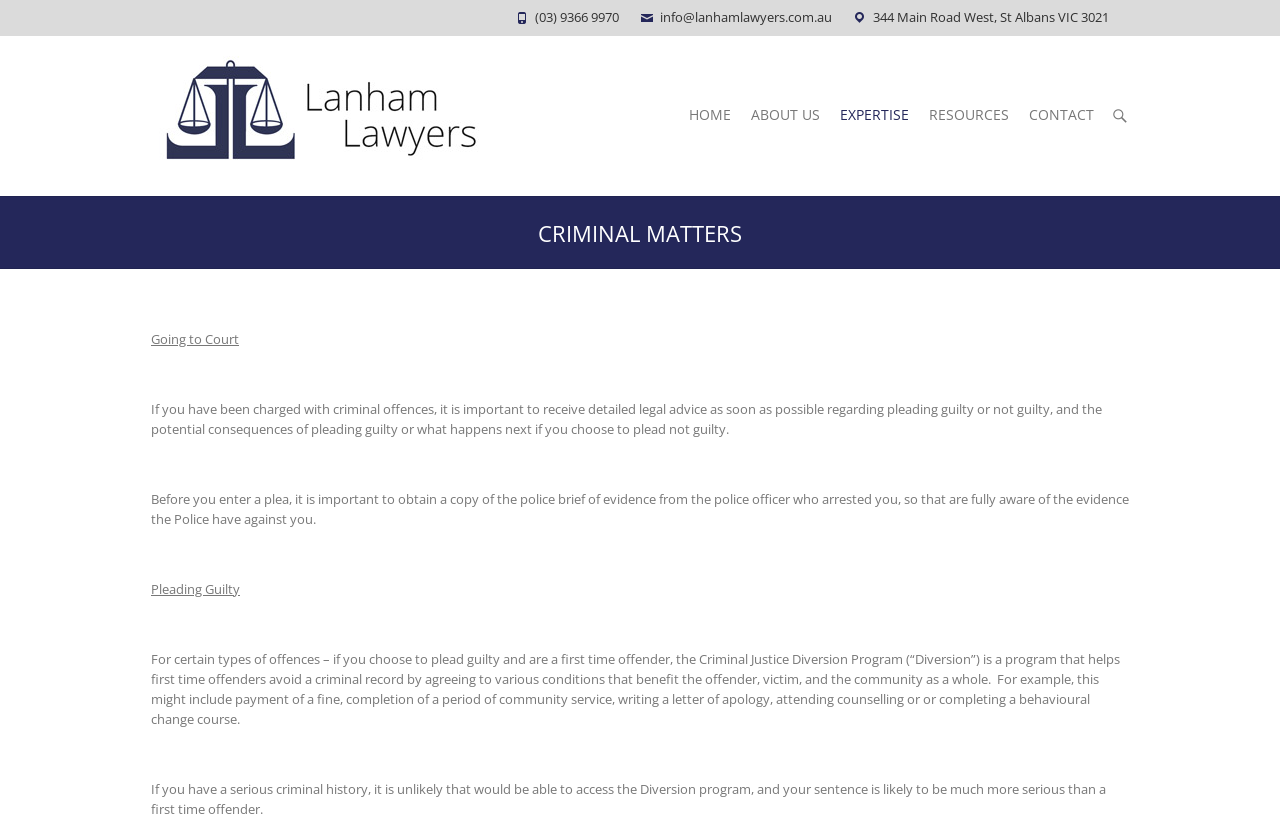Specify the bounding box coordinates of the area to click in order to execute this command: 'Learn about the criminal matters'. The coordinates should consist of four float numbers ranging from 0 to 1, and should be formatted as [left, top, right, bottom].

[0.118, 0.263, 0.882, 0.301]